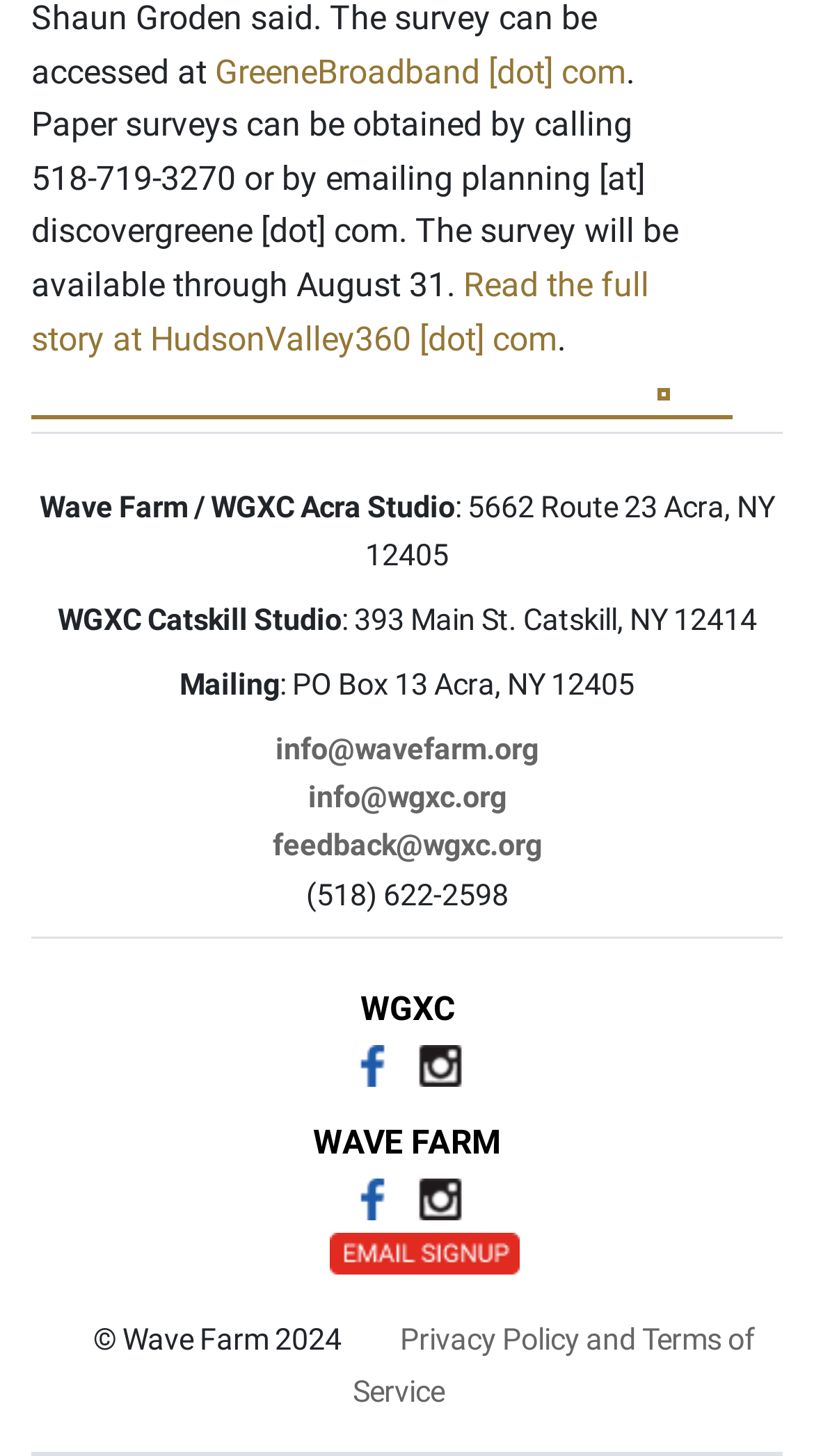What is the phone number to obtain paper surveys?
Answer with a single word or short phrase according to what you see in the image.

518-719-3270